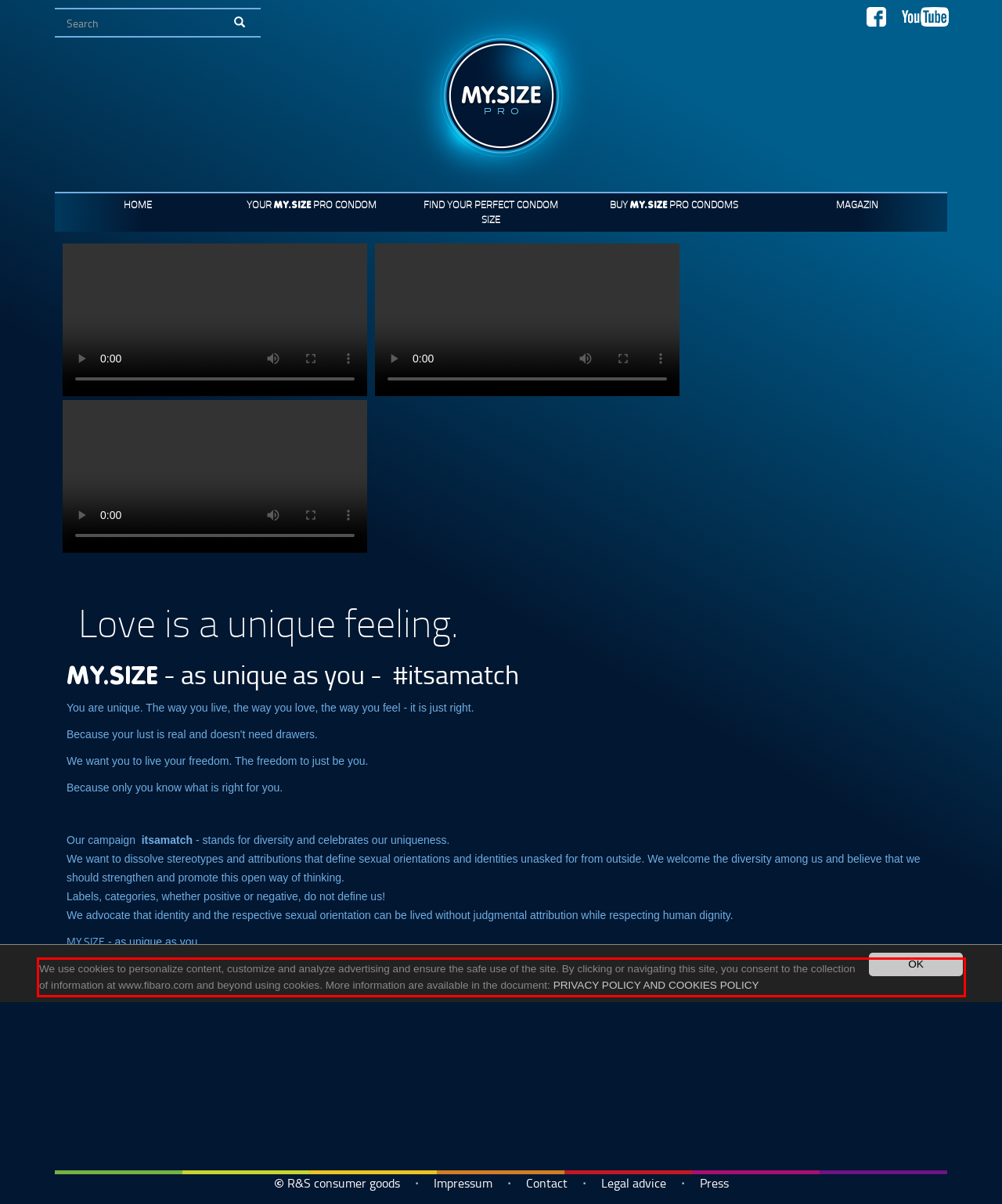You are given a screenshot showing a webpage with a red bounding box. Perform OCR to capture the text within the red bounding box.

We use cookies to personalize content, customize and analyze advertising and ensure the safe use of the site. By clicking or navigating this site, you consent to the collection of information at www.fibaro.com and beyond using cookies. More information are available in the document: PRIVACY POLICY AND COOKIES POLICY